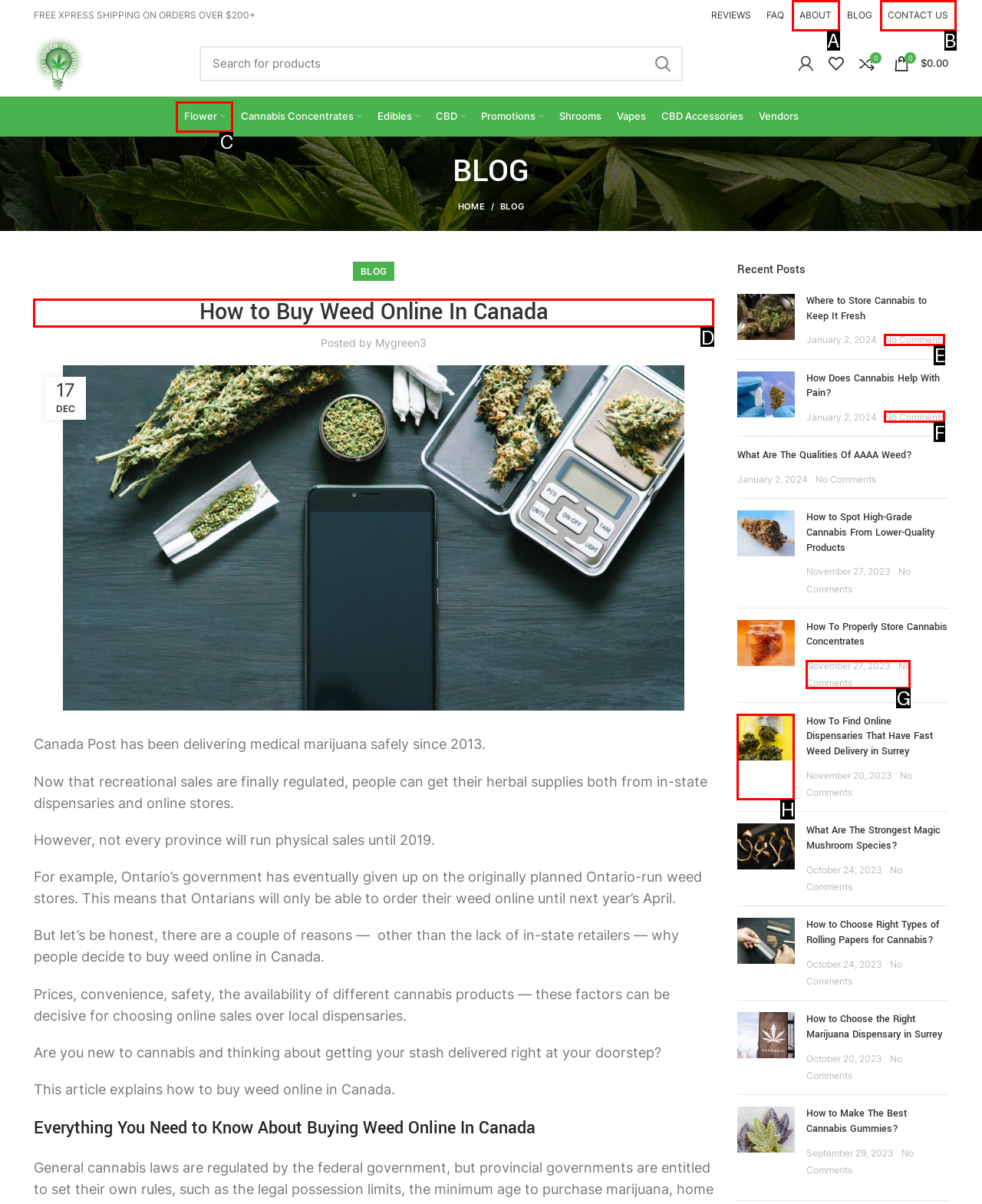Determine which option should be clicked to carry out this task: Read the article about how to buy weed online in Canada
State the letter of the correct choice from the provided options.

D